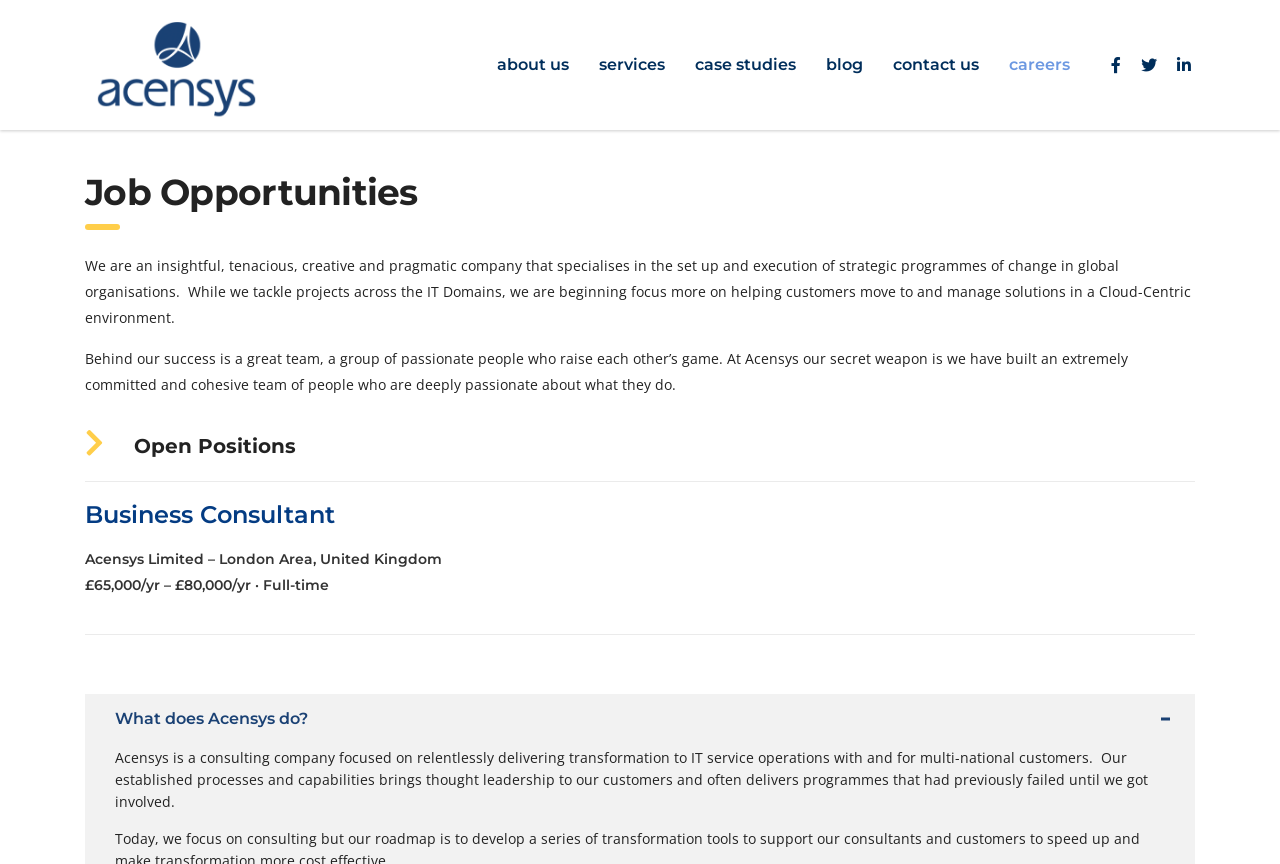Please provide the bounding box coordinates for the element that needs to be clicked to perform the instruction: "go to about us page". The coordinates must consist of four float numbers between 0 and 1, formatted as [left, top, right, bottom].

[0.377, 0.041, 0.456, 0.11]